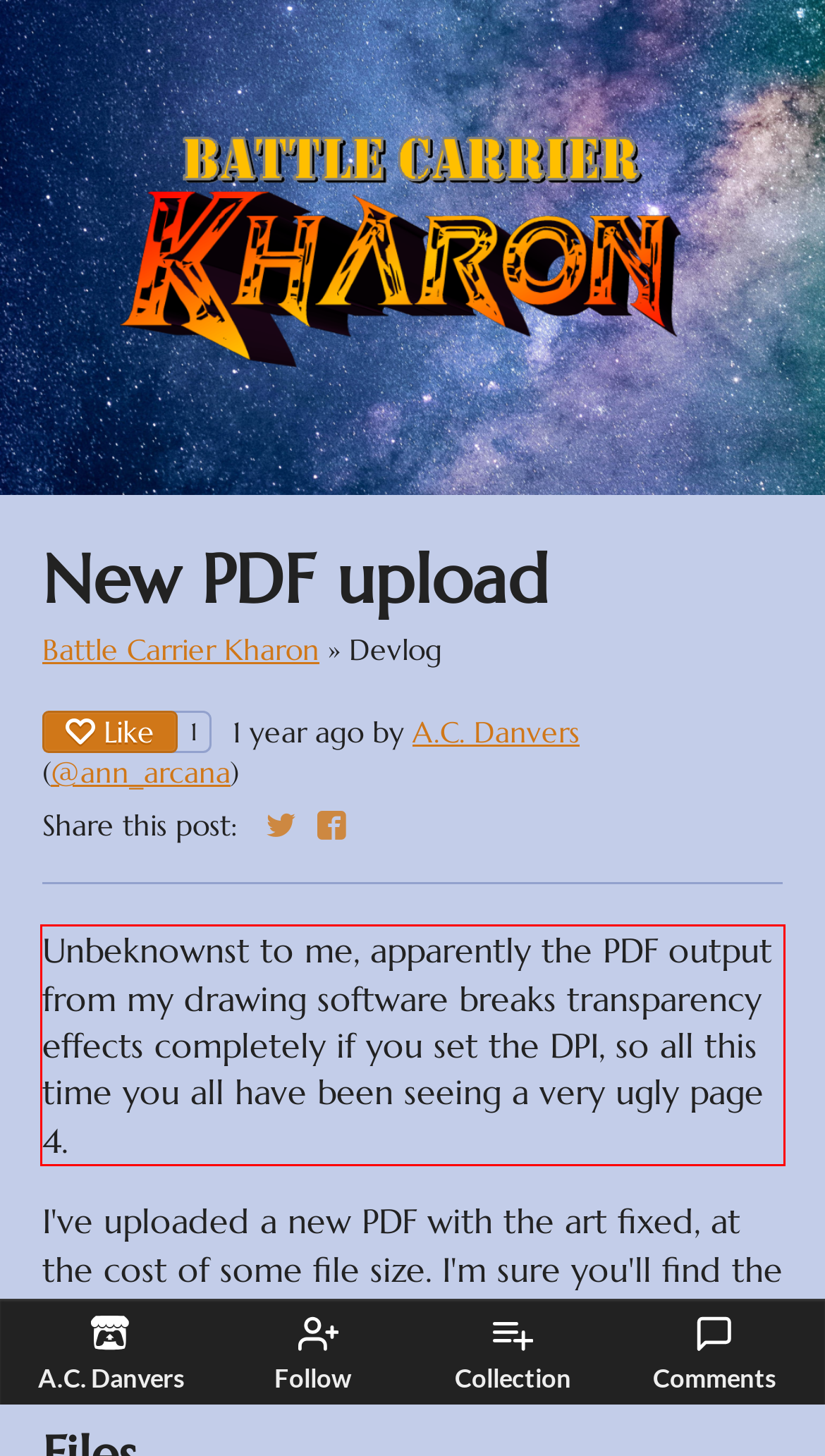Using the provided screenshot, read and generate the text content within the red-bordered area.

Unbeknownst to me, apparently the PDF output from my drawing software breaks transparency effects completely if you set the DPI, so all this time you all have been seeing a very ugly page 4.